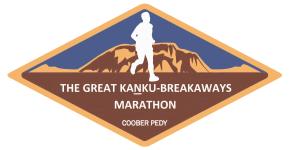Where is the marathon event located?
Examine the image and provide an in-depth answer to the question.

The location of the event is highlighted at the bottom of the logo, which is 'COOBER PEDY', reinforcing the unique outback setting of this running event.